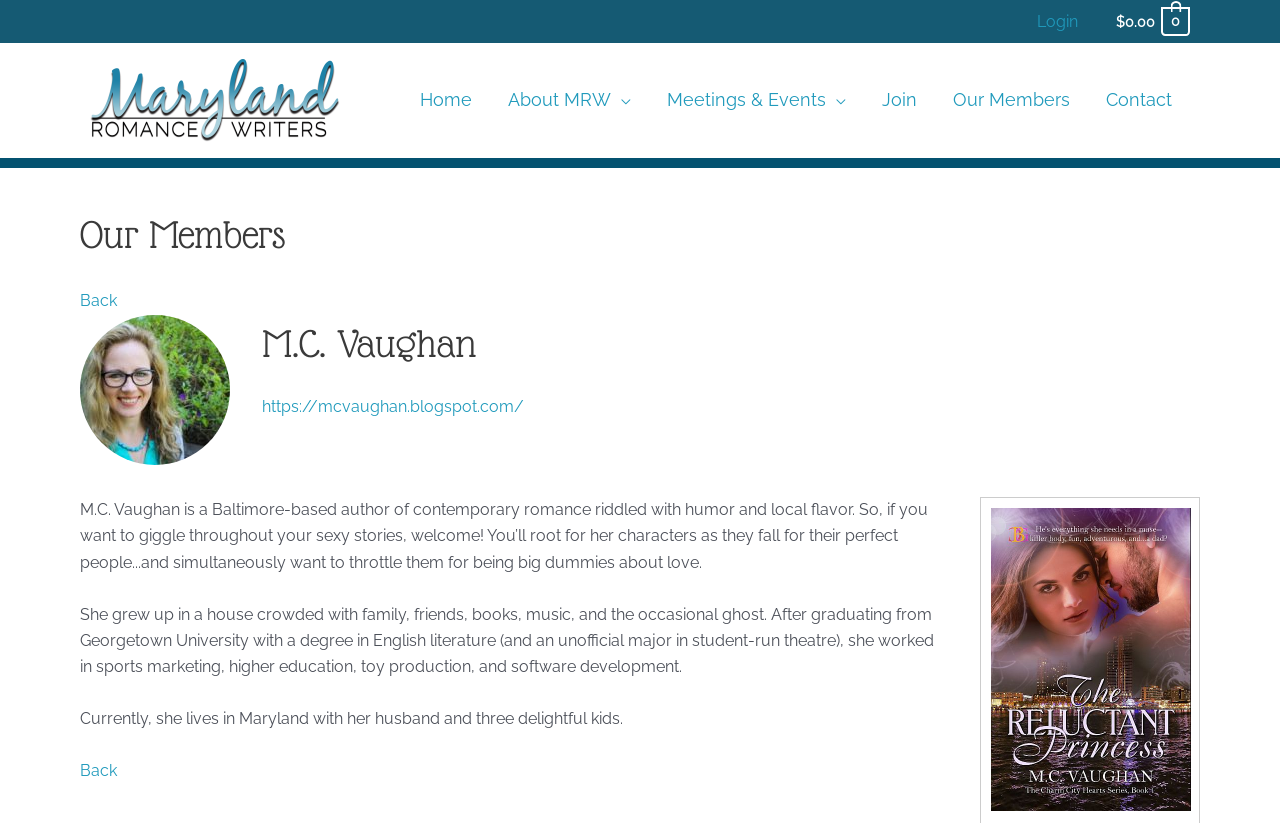Locate the bounding box coordinates of the element to click to perform the following action: 'Go back to the previous page'. The coordinates should be given as four float values between 0 and 1, in the form of [left, top, right, bottom].

[0.062, 0.354, 0.091, 0.377]